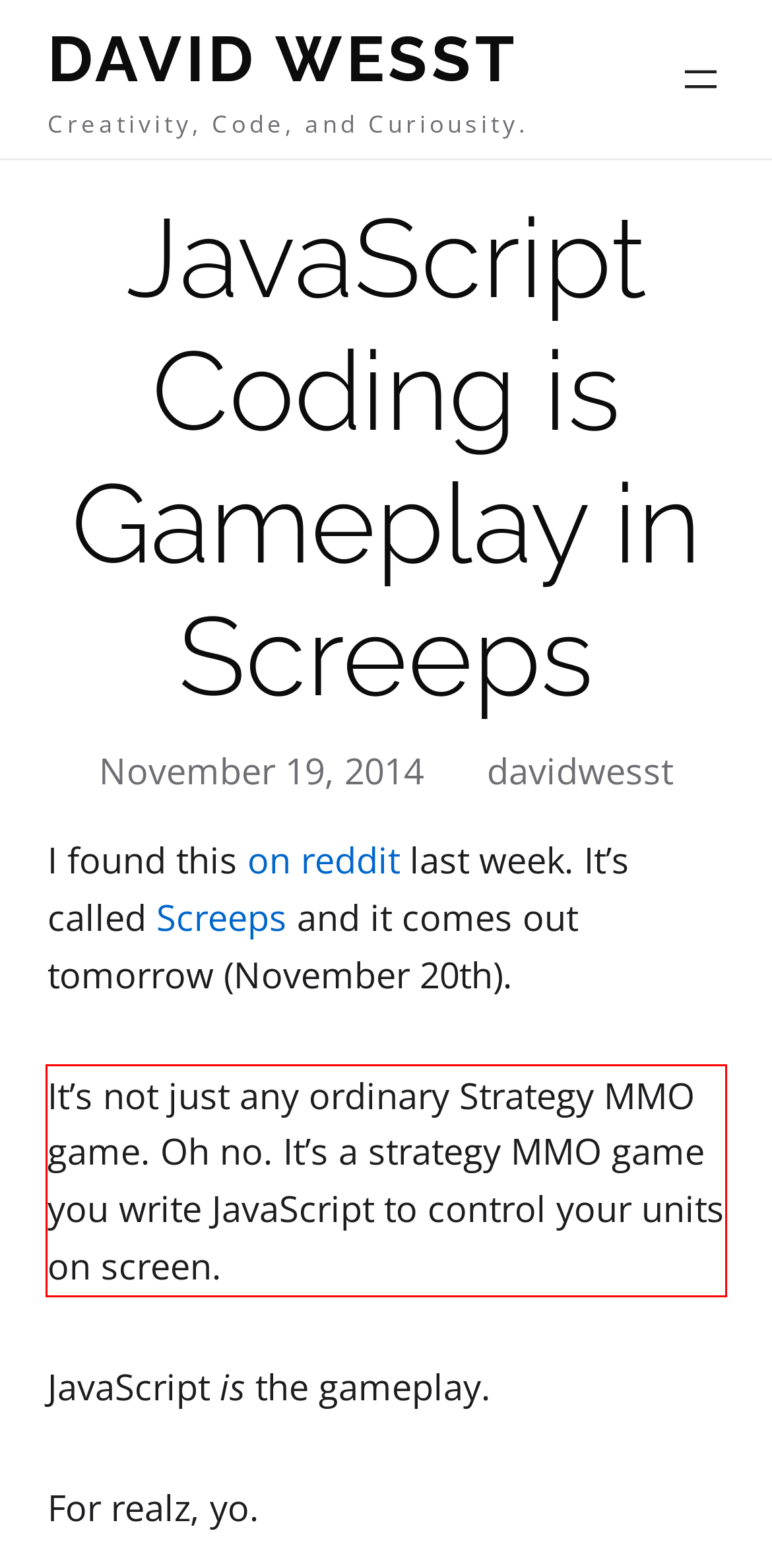Within the provided webpage screenshot, find the red rectangle bounding box and perform OCR to obtain the text content.

It’s not just any ordinary Strategy MMO game. Oh no. It’s a strategy MMO game you write JavaScript to control your units on screen.